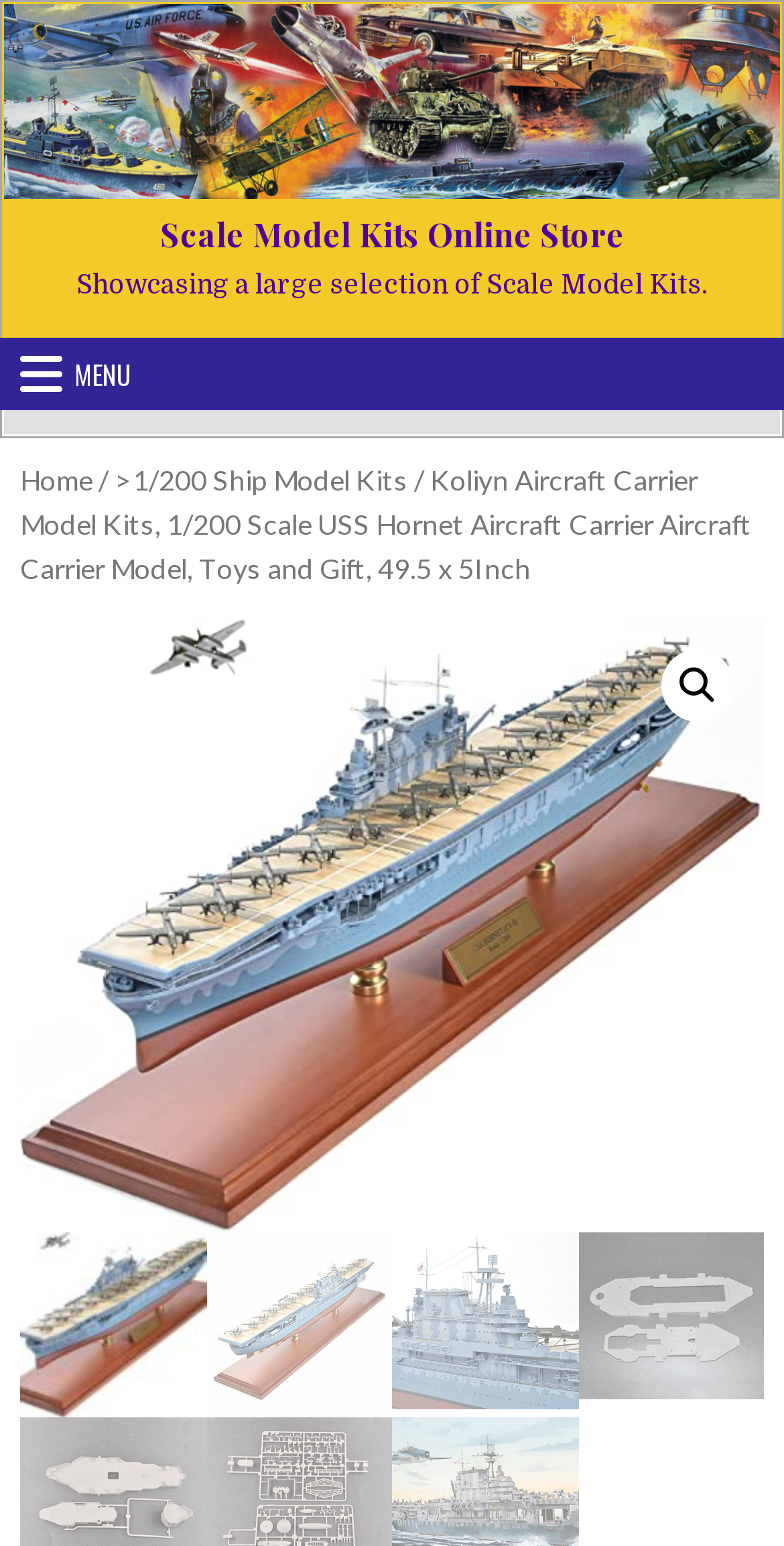Give a concise answer of one word or phrase to the question: 
What is the text of the breadcrumb navigation?

Home / 1/200 Ship Model Kits / ...